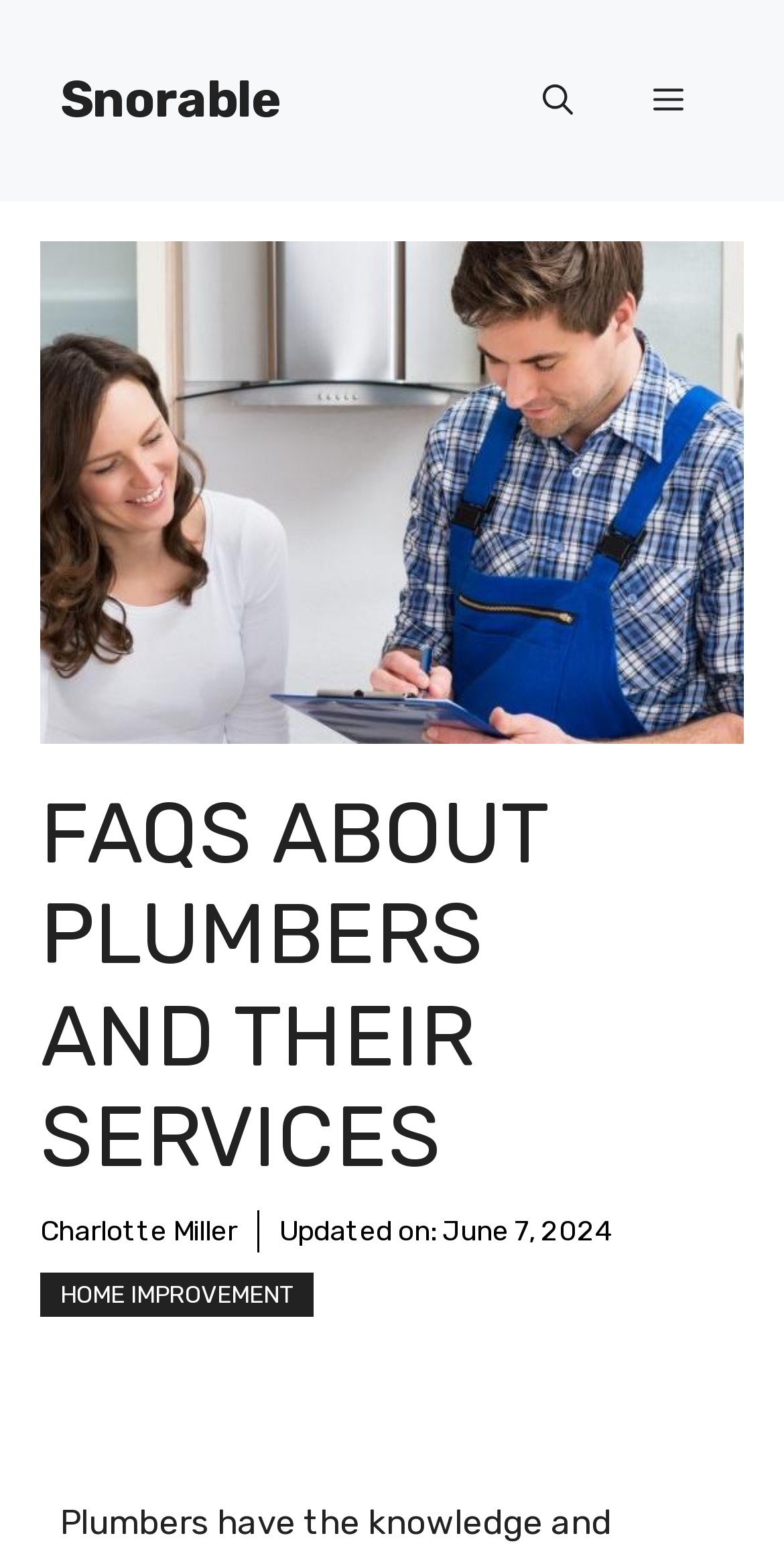Please provide a comprehensive response to the question below by analyzing the image: 
What is the category of the article?

I identified the category of the article by looking at the link element below the heading 'FAQS ABOUT PLUMBERS AND THEIR SERVICES', which contains the text 'HOME IMPROVEMENT'.